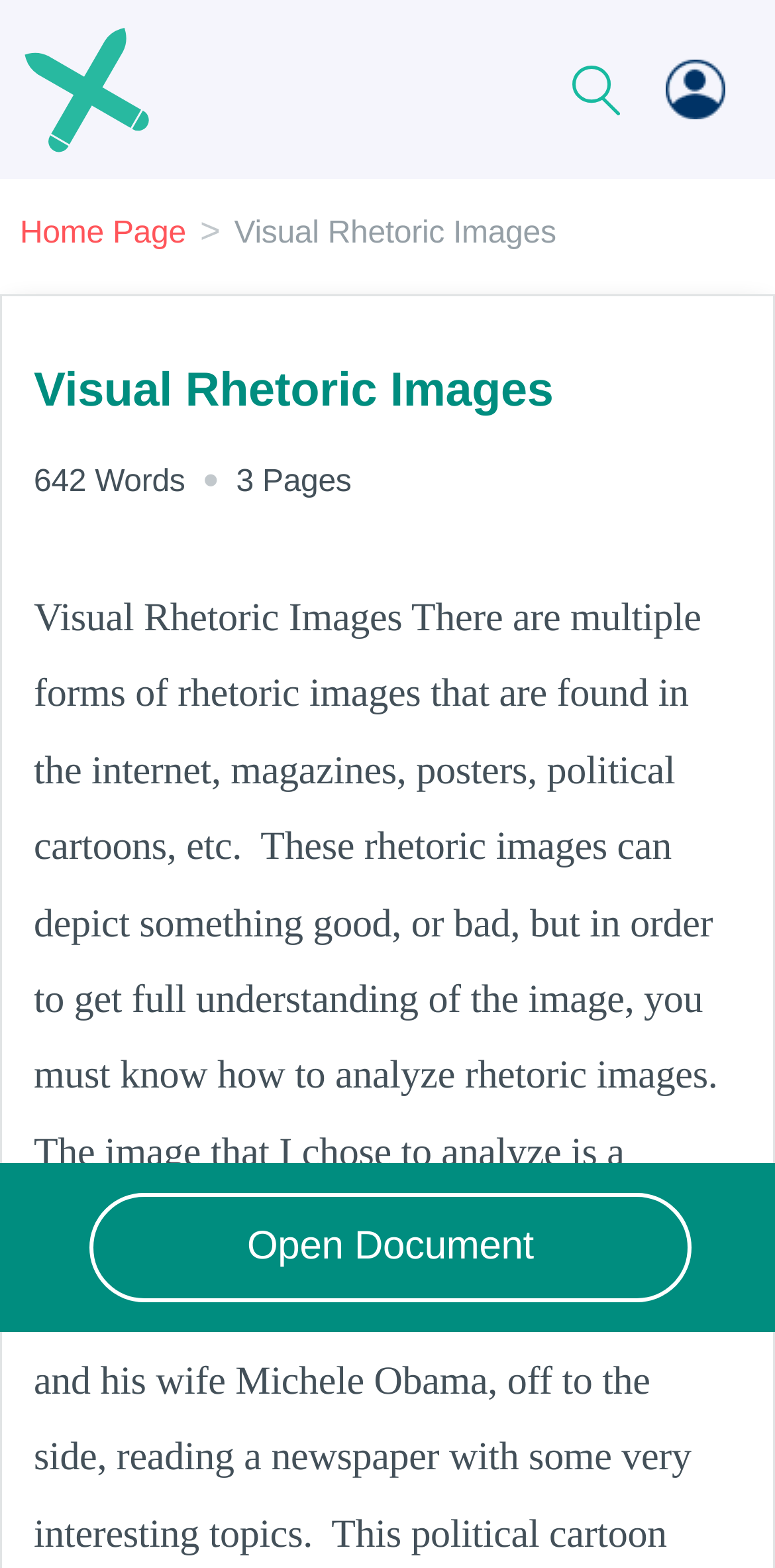Give a succinct answer to this question in a single word or phrase: 
How many pages does the document have?

3 Pages